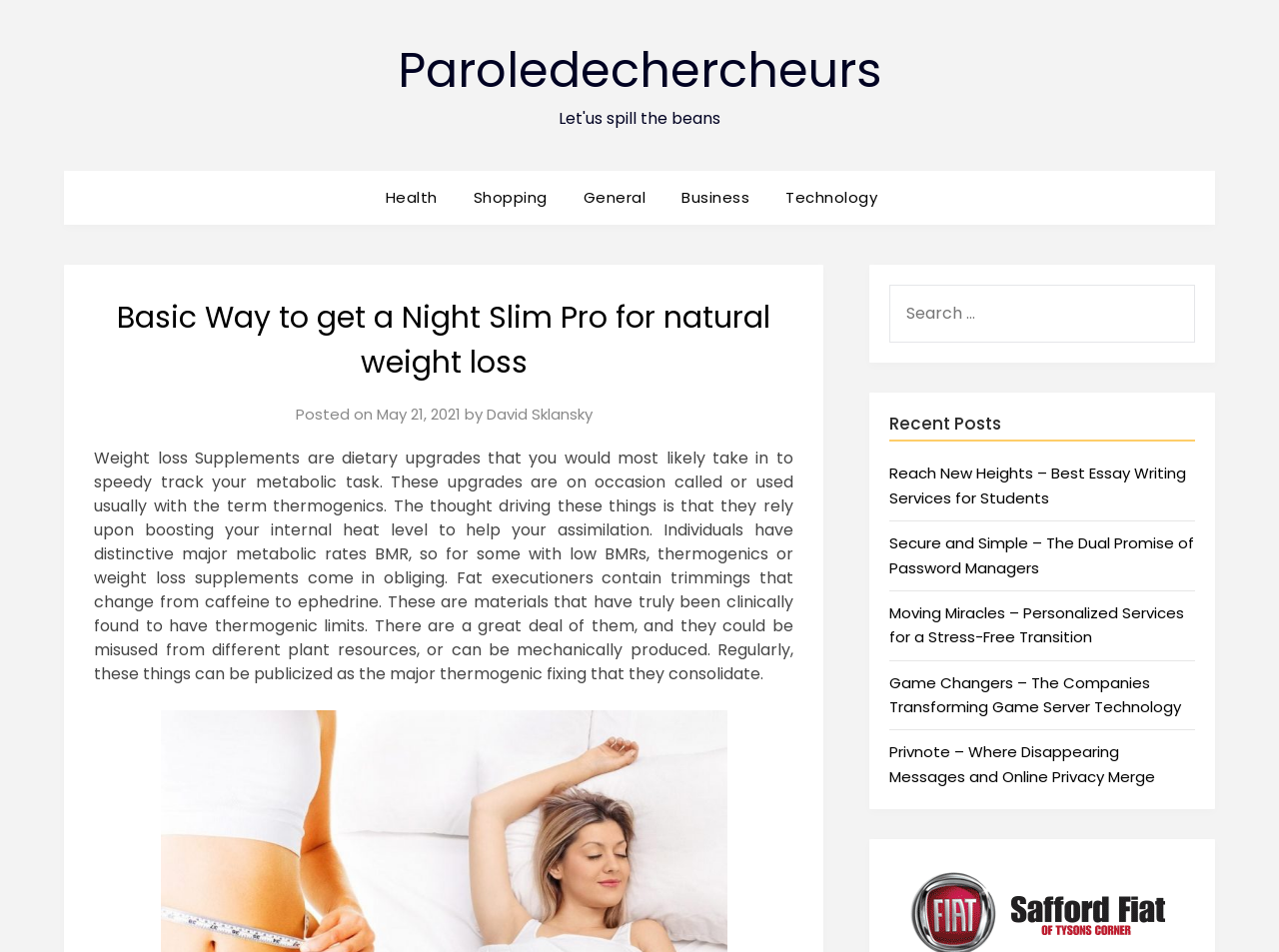What is the function of the search box?
Could you give a comprehensive explanation in response to this question?

The search box is a UI element located on the webpage that allows users to search for specific content within the website. It is likely that users can enter keywords or phrases and press enter to retrieve relevant results.